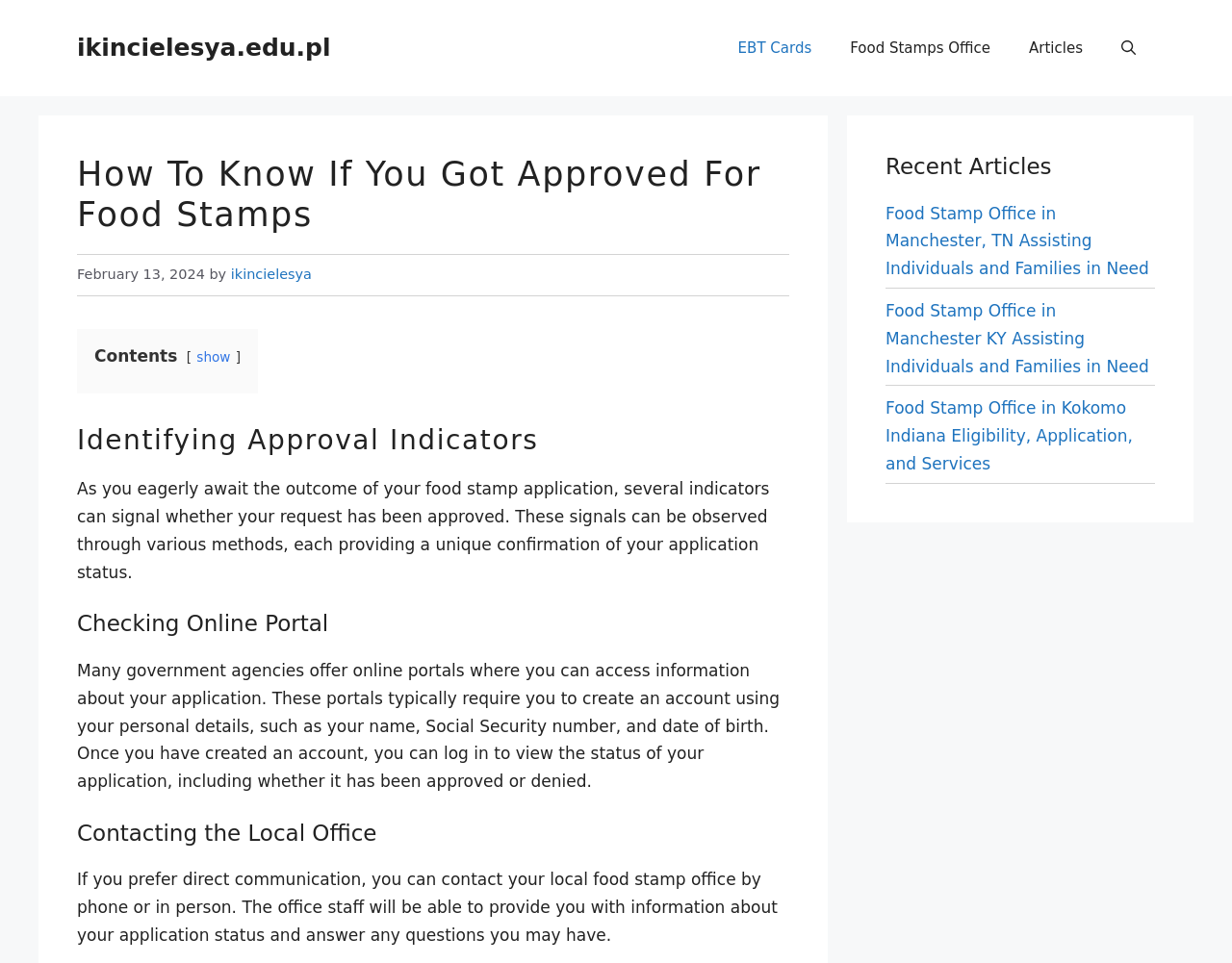What is the purpose of contacting the local food stamp office?
Answer the question in a detailed and comprehensive manner.

According to the article, contacting the local food stamp office allows you to get information about your application status and answer any questions you may have. This information can be found in the section 'Contacting the Local Office'.